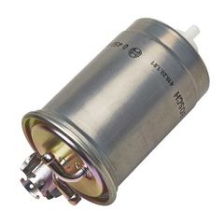Provide a thorough description of the image, including all visible elements.

The image showcases a fuel pump, an essential component often used in a vehicle's fuel system. This cylindrical device is typically made of metal, featuring an inlet and outlet for fuel. The fuel pump operates by drawing fuel from the tank and sending it to the engine, ensuring optimal performance. Regular maintenance, including fuel pump checks, is crucial to avoid potential issues like stalling or engine failure, which can occur if the pump becomes clogged or malfunctions. Understanding the role of the fuel pump can help vehicle owners ensure their cars remain in peak operating condition.